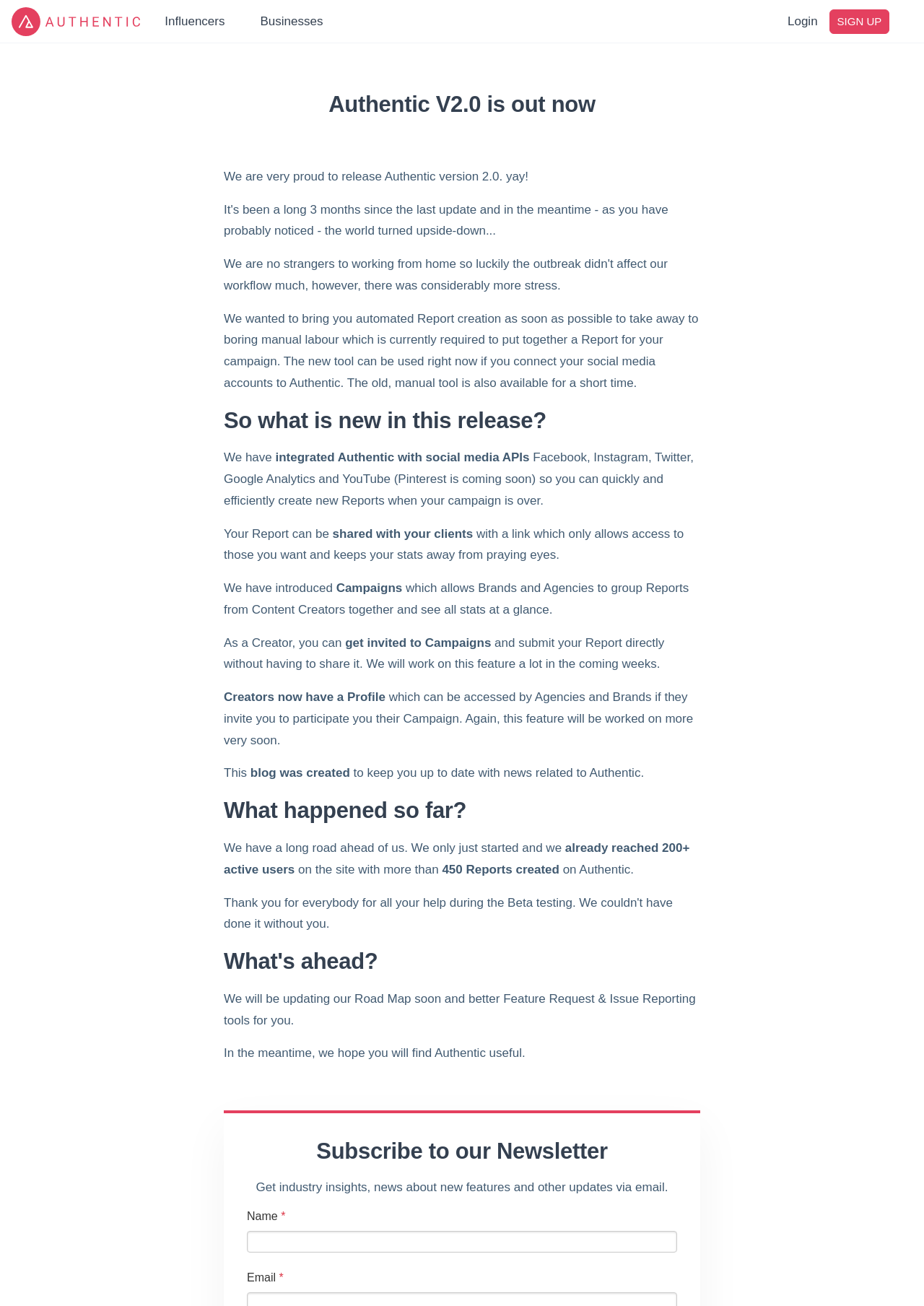Generate a comprehensive description of the contents of the webpage.

The webpage is about Authentic V2.0, a platform that integrates with social media APIs, Facebook, Instagram, Twitter, YouTube, and Google Analytics, allowing users to create reports and share them via links. 

At the top of the page, there is a header section with an Authentic logo on the left, followed by navigation links to "Influencers" and "Businesses". On the right side, there are links to "Login" and "SIGN UP". 

Below the header section, there is a large heading that reads "Authentic V2.0 is out now". This is followed by a paragraph of text that explains the release of Authentic version 2.0 and its new features. 

The page is divided into several sections, each with its own heading. The first section, "So what is new in this release?", describes the integration of Authentic with social media APIs, allowing users to create reports quickly and efficiently. 

The next section explains that reports can be shared with clients via a link, and that the platform has introduced a new feature called "Campaigns", which allows brands and agencies to group reports from content creators together. 

Further down the page, there are sections titled "What happened so far?" and "What's ahead?", which provide updates on the platform's progress and future plans. 

At the bottom of the page, there is a section to subscribe to the newsletter, where users can enter their name and email address to receive industry insights, news, and updates about new features.